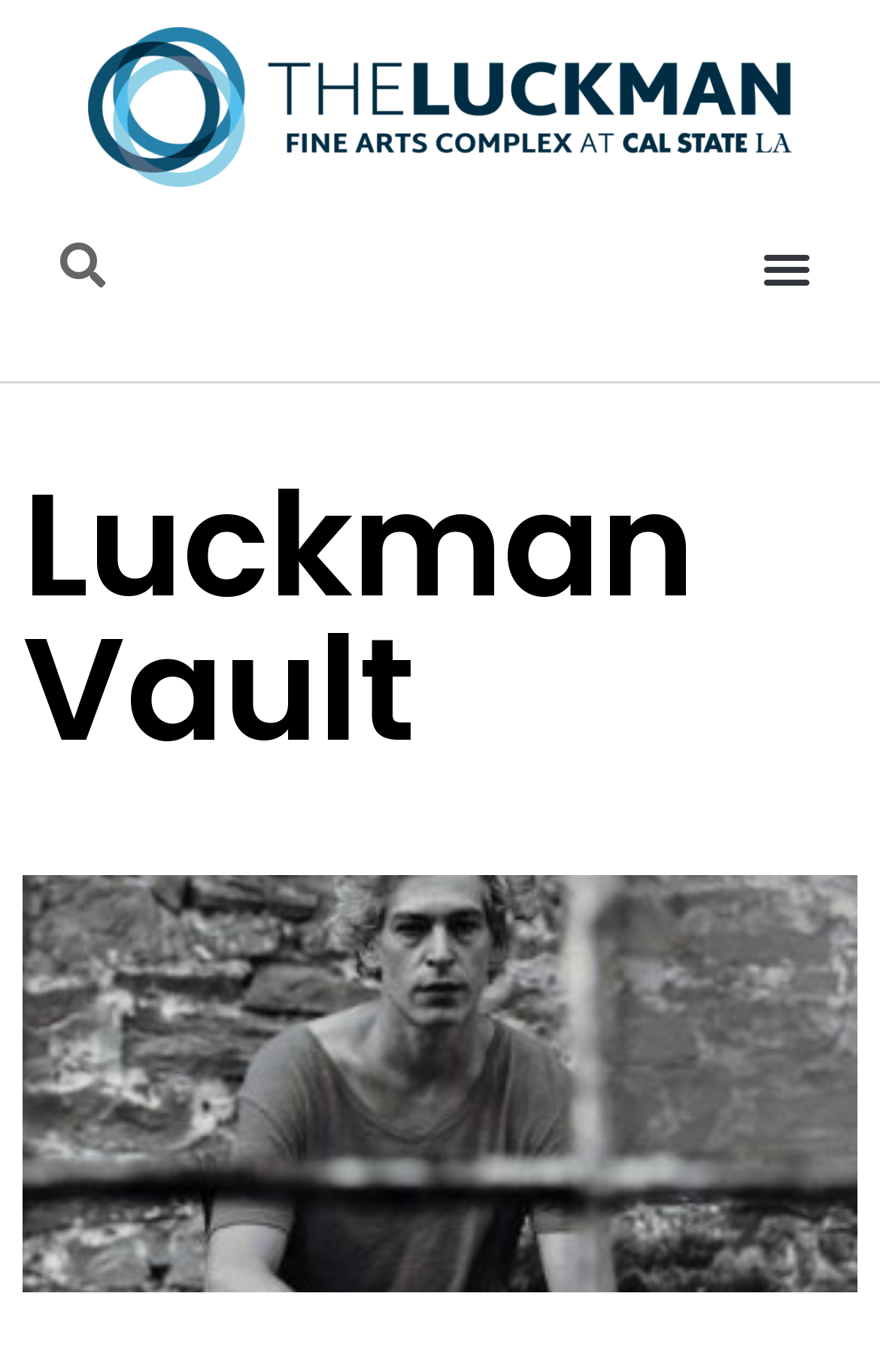What is the logo of the webpage?
Using the picture, provide a one-word or short phrase answer.

The Luckman